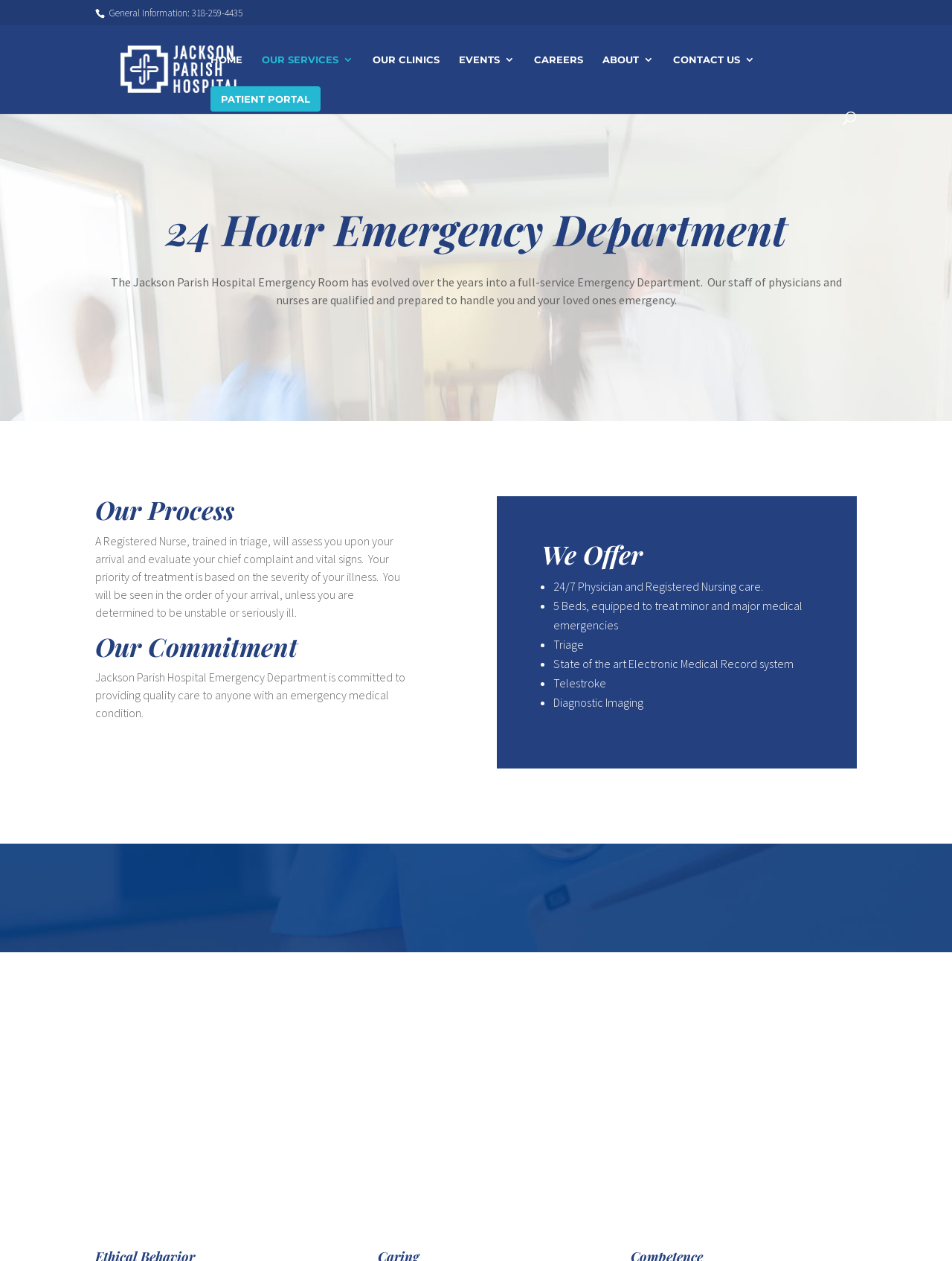What is the process of triage in the Emergency Department?
Answer the question with a detailed explanation, including all necessary information.

I found the process of triage in the Emergency Department by reading the static text element that describes the process, which involves a Registered Nurse assessing and evaluating the patient's chief complaint and vital signs upon arrival.